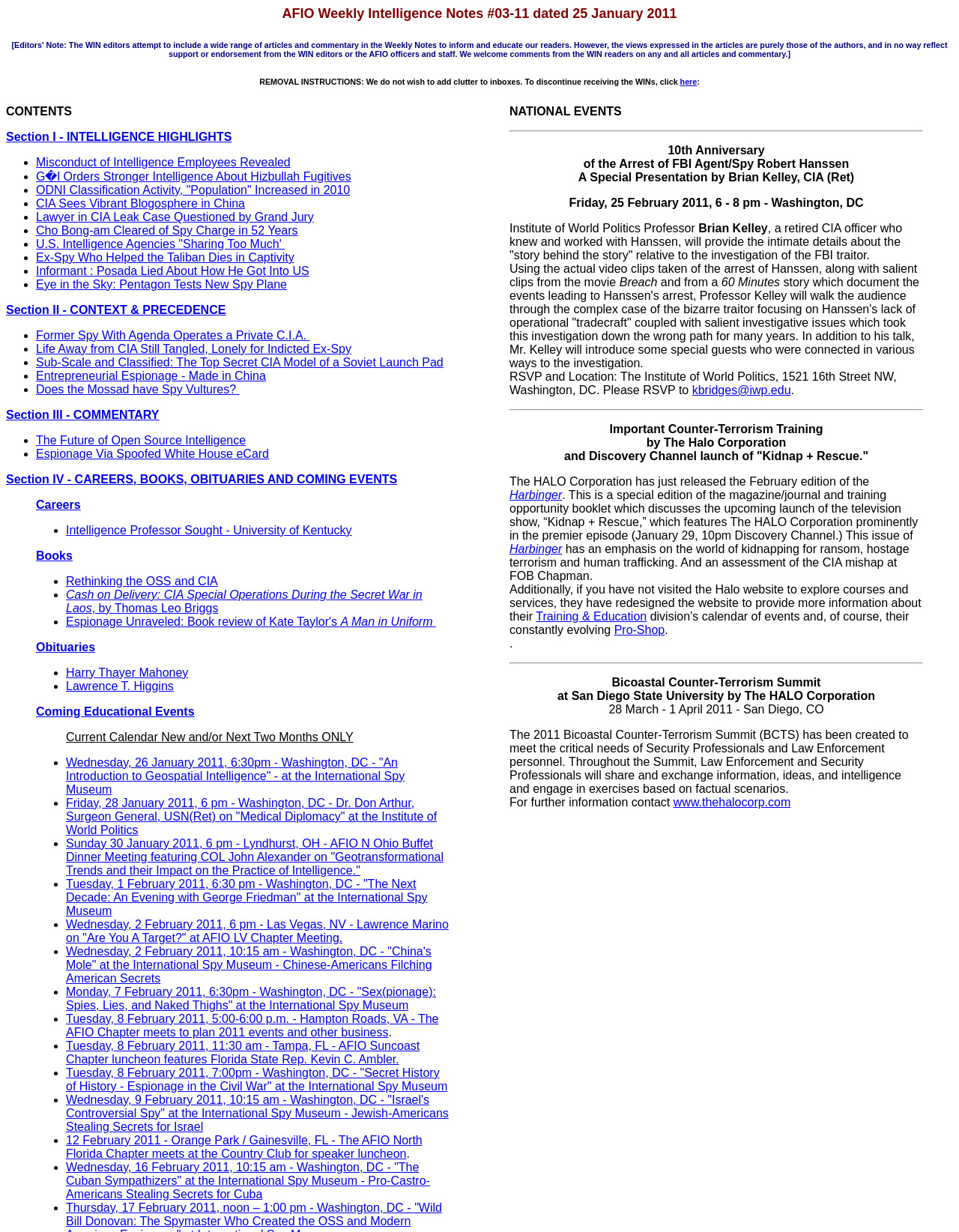What is the topic of the first article in Section I?
By examining the image, provide a one-word or phrase answer.

Misconduct of Intelligence Employees